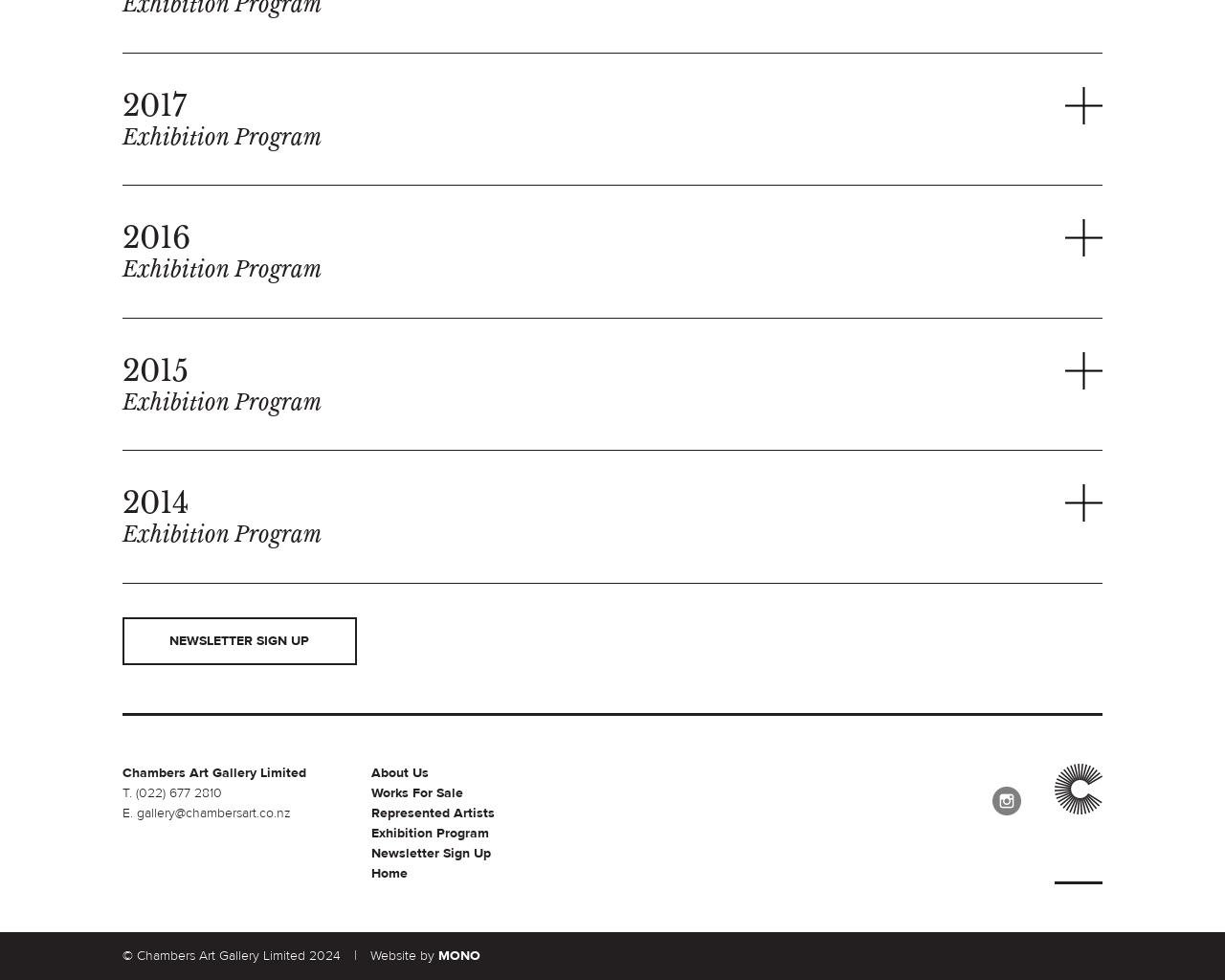Please provide a comprehensive answer to the question based on the screenshot: What is the name of the gallery?

I found the name of the gallery in the footer section of the webpage, where it is listed as 'Chambers Art Gallery Limited'.